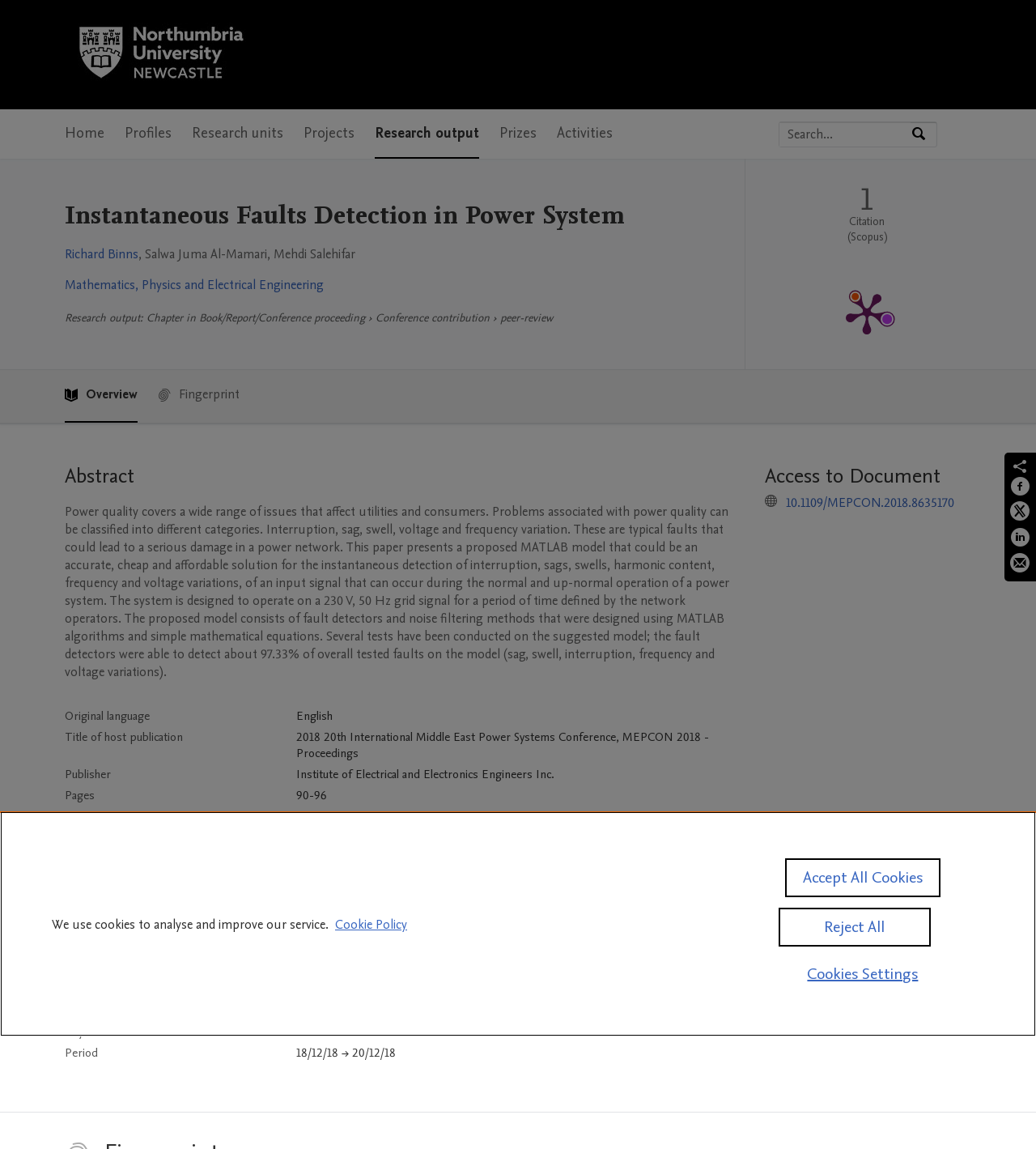What is the name of the conference where the research output was presented?
Please answer the question with as much detail as possible using the screenshot.

The conference name can be found in the table element at the bottom of the webpage, in the row with the header 'Event', which indicates that the research output was presented at the 20th International Middle East Power Systems Conference, MEPCON 2018.